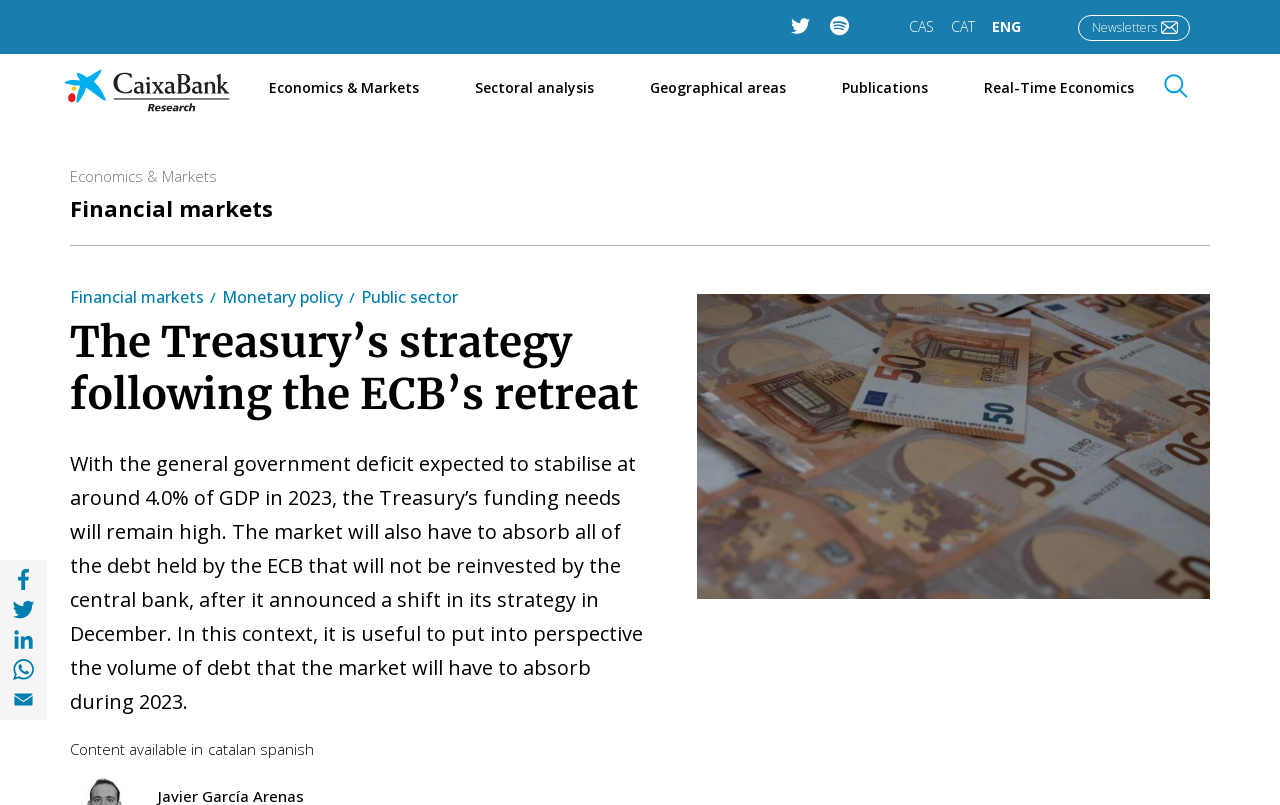From the image, can you give a detailed response to the question below:
What is the purpose of the Treasury’s strategy?

The Treasury’s strategy is to absorb the debt held by the ECB that will not be reinvested by the central bank, as announced in December, which will lead to high funding needs.